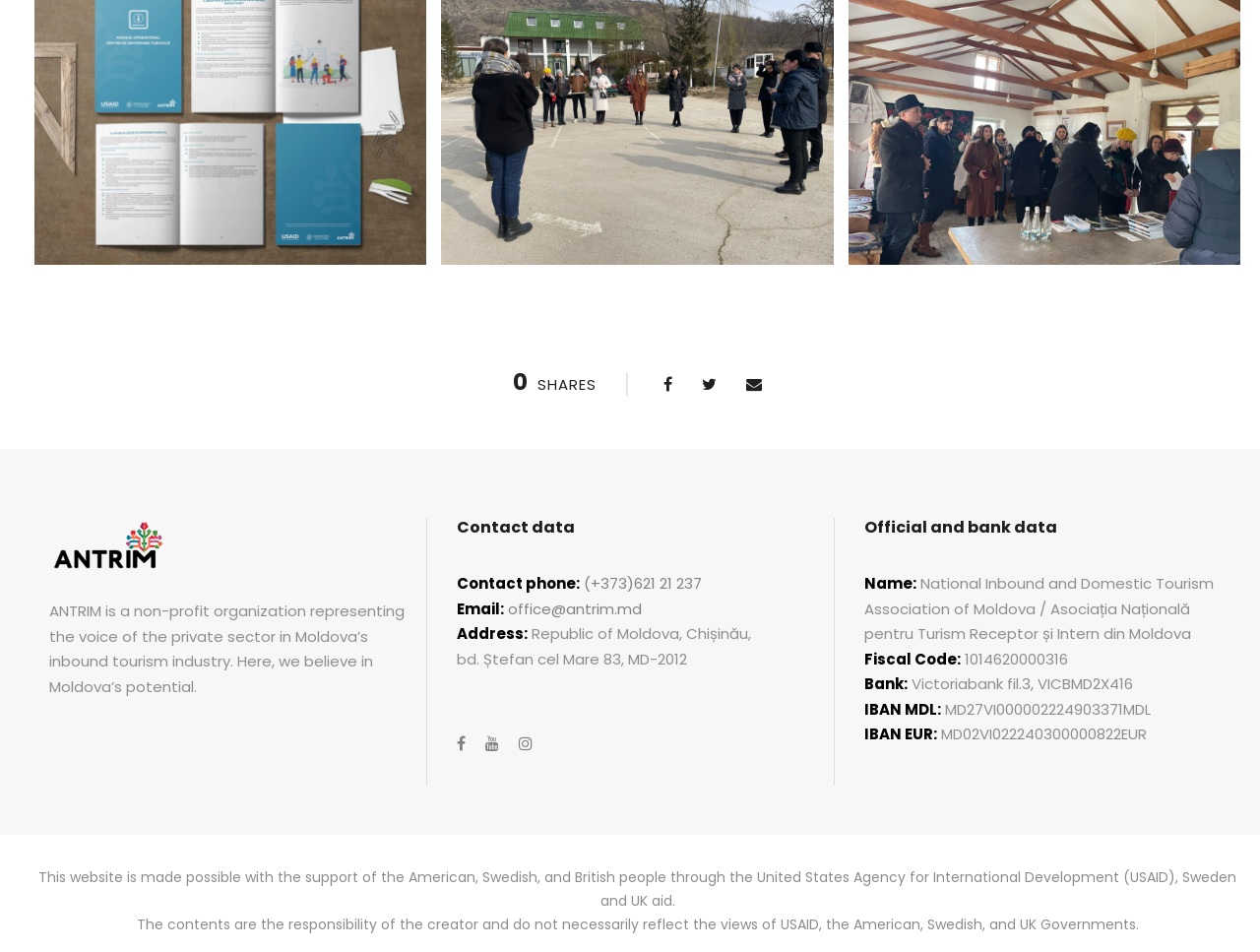What is the IBAN MDL of the organization?
Answer the question with a single word or phrase by looking at the picture.

MD27VI000002224903371MDL